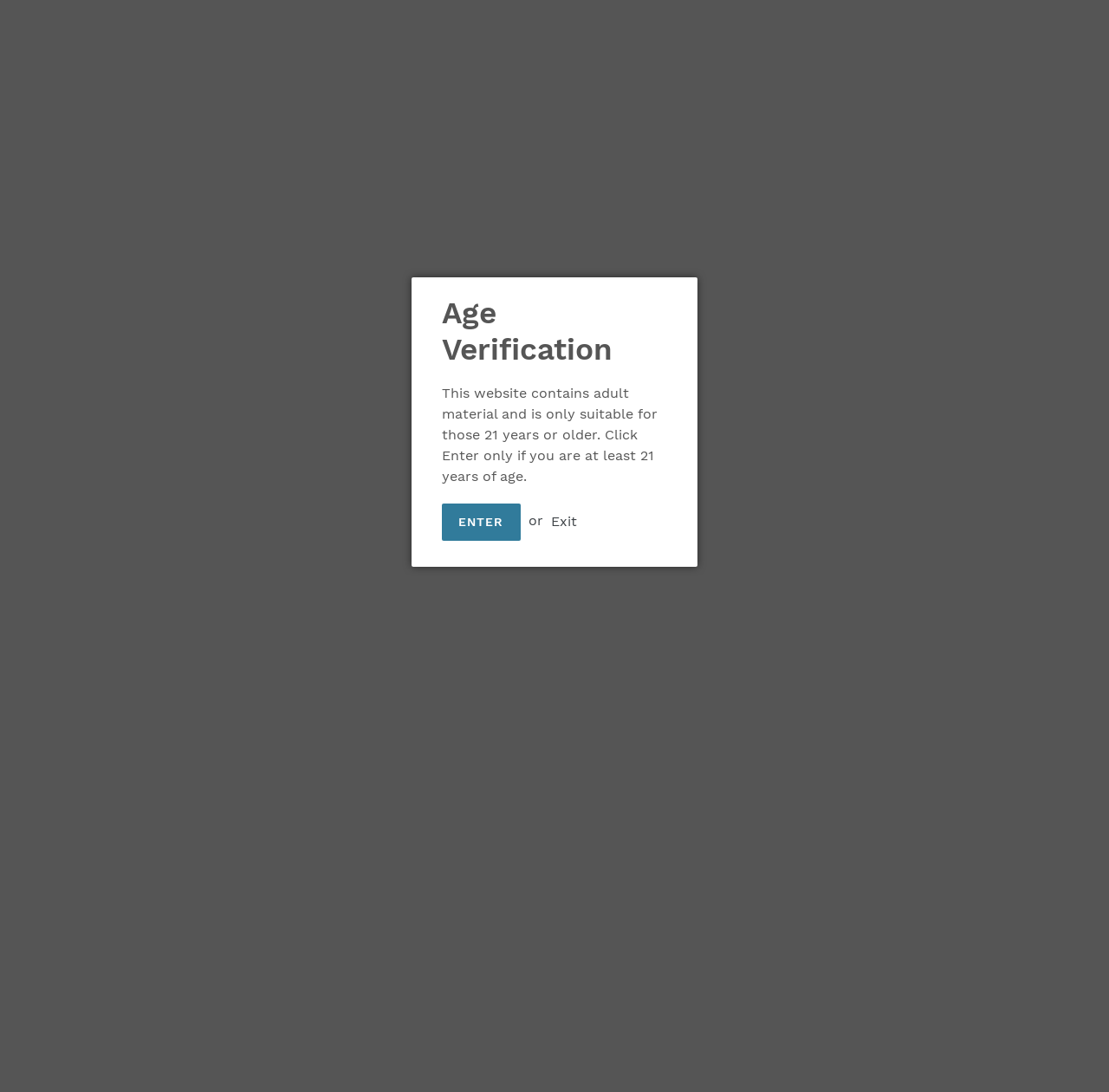How many social media sharing options are available?
Refer to the image and give a detailed answer to the question.

The webpage provides options to share the article on Facebook, Twitter, and Pinterest.